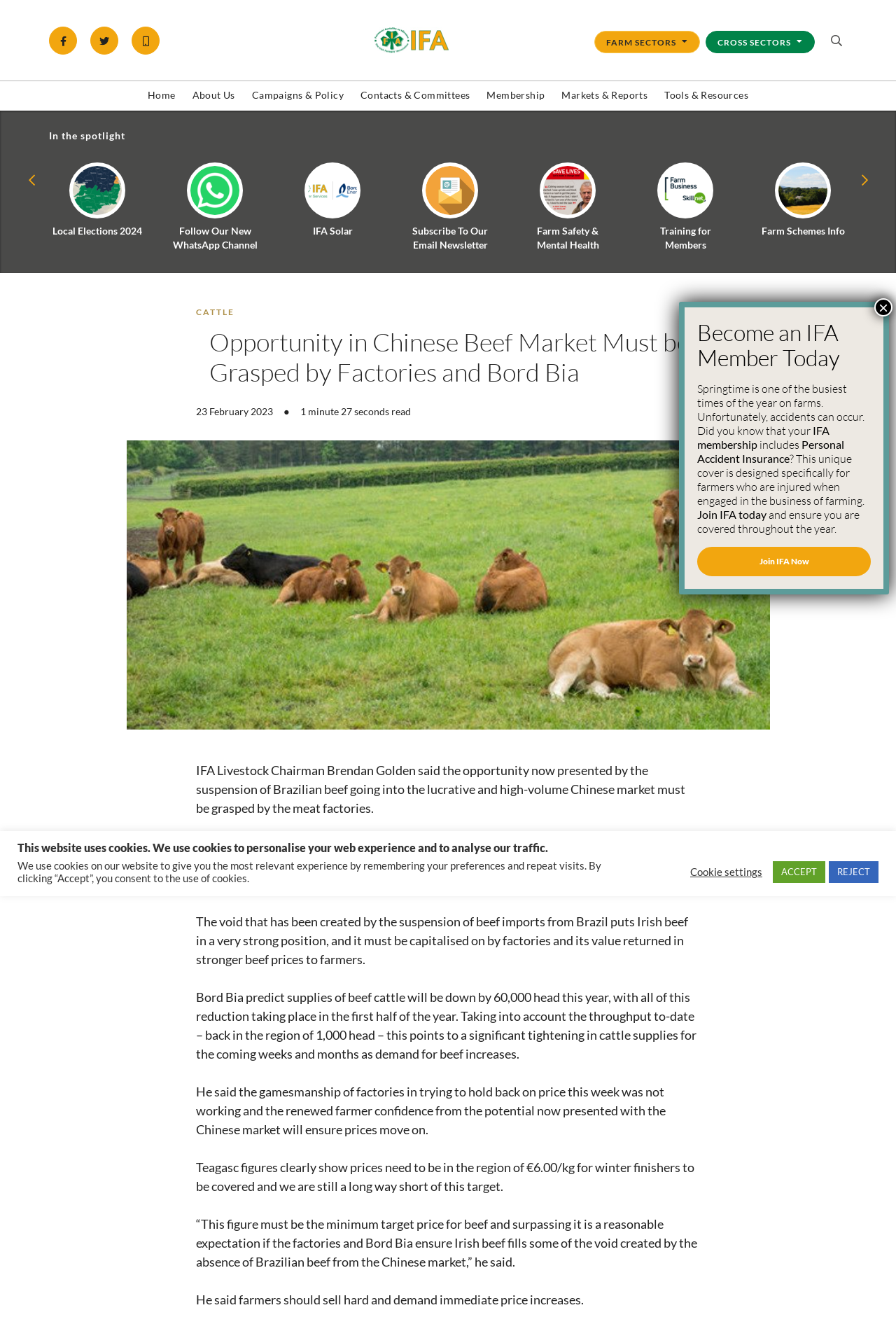Kindly determine the bounding box coordinates for the area that needs to be clicked to execute this instruction: "Join IFA Now".

[0.778, 0.415, 0.972, 0.438]